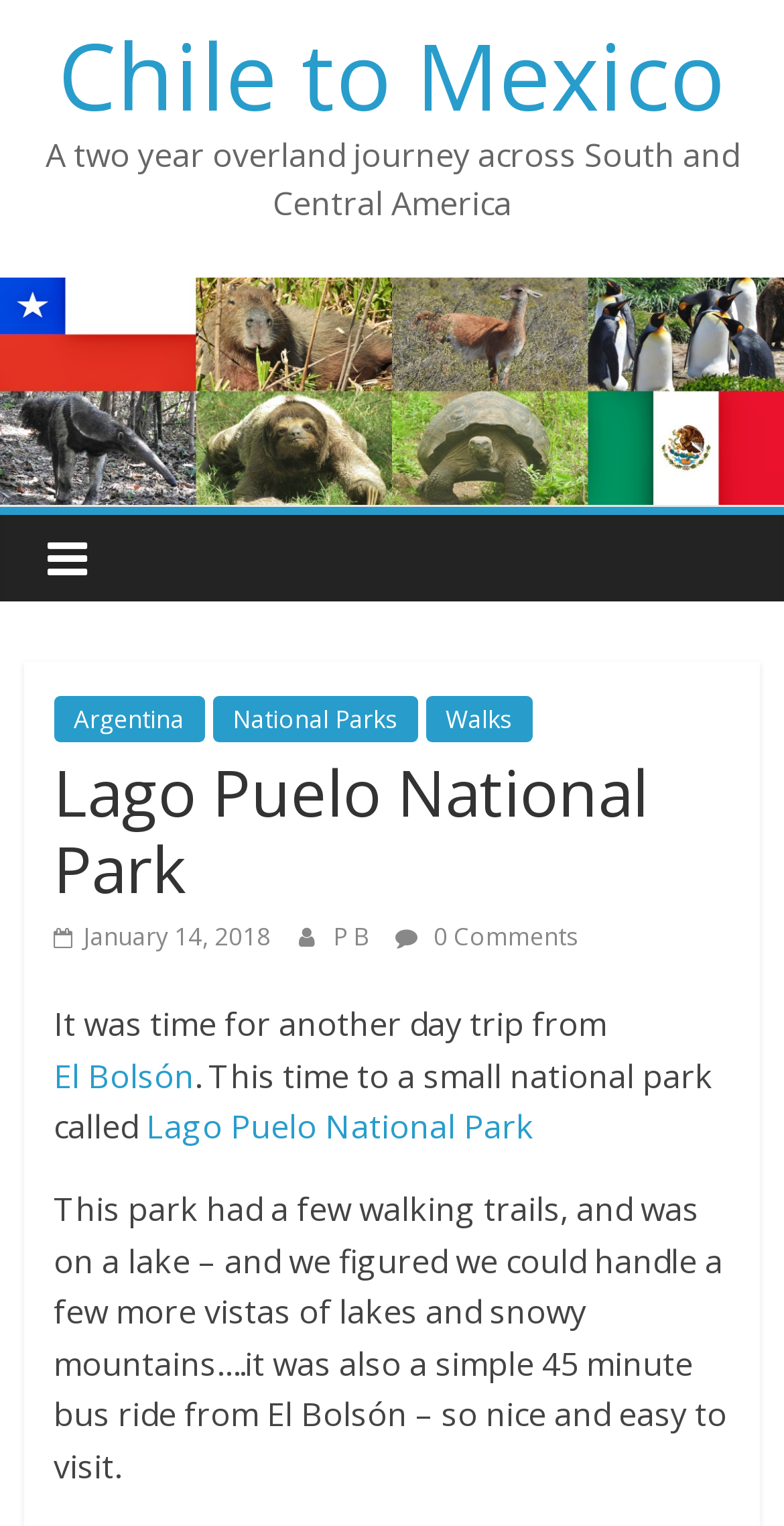Determine the bounding box coordinates of the clickable element to complete this instruction: "Click on Chile to Mexico link". Provide the coordinates in the format of four float numbers between 0 and 1, [left, top, right, bottom].

[0.074, 0.008, 0.926, 0.09]